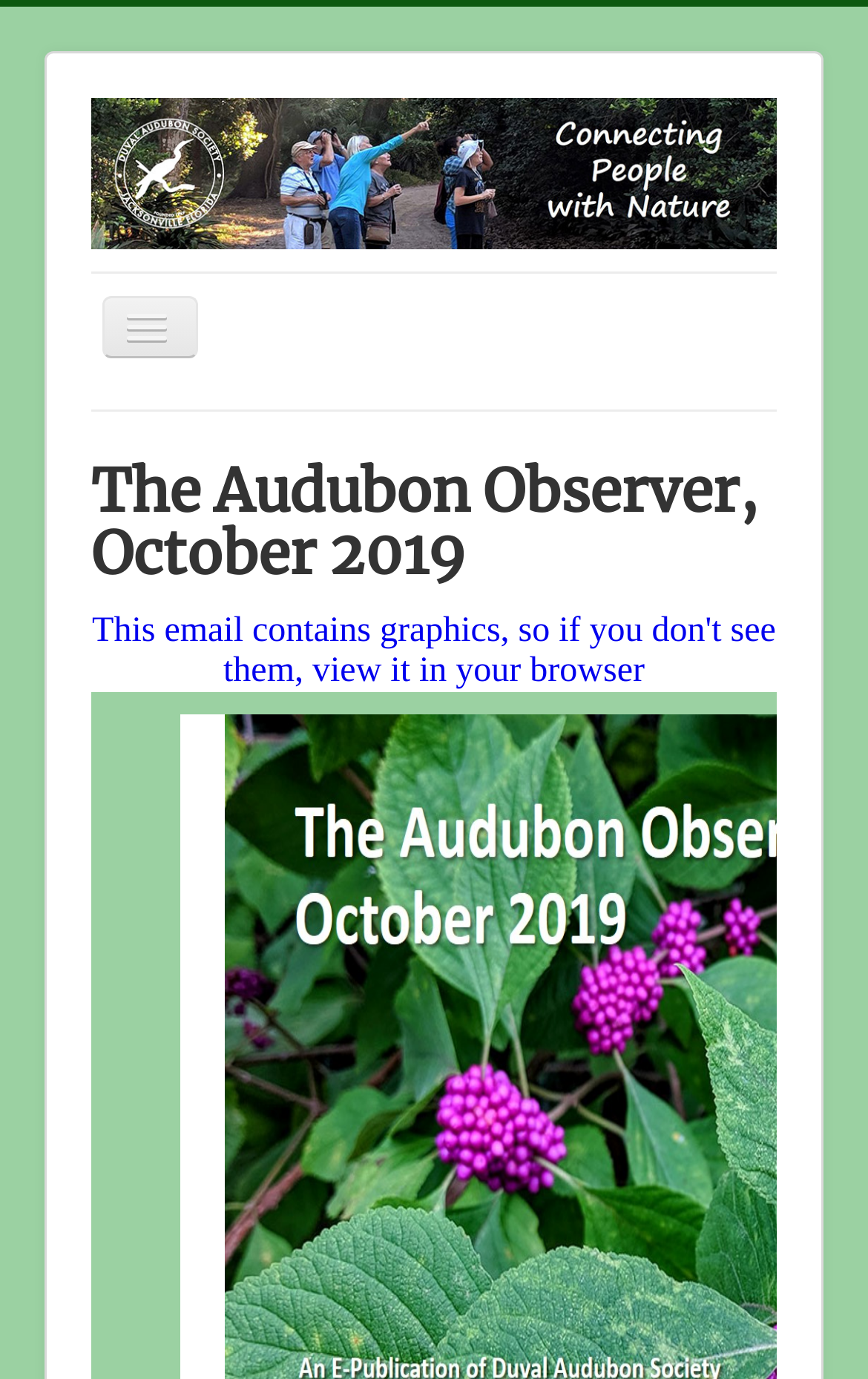What is the name of the observer? Please answer the question using a single word or phrase based on the image.

The Audubon Observer